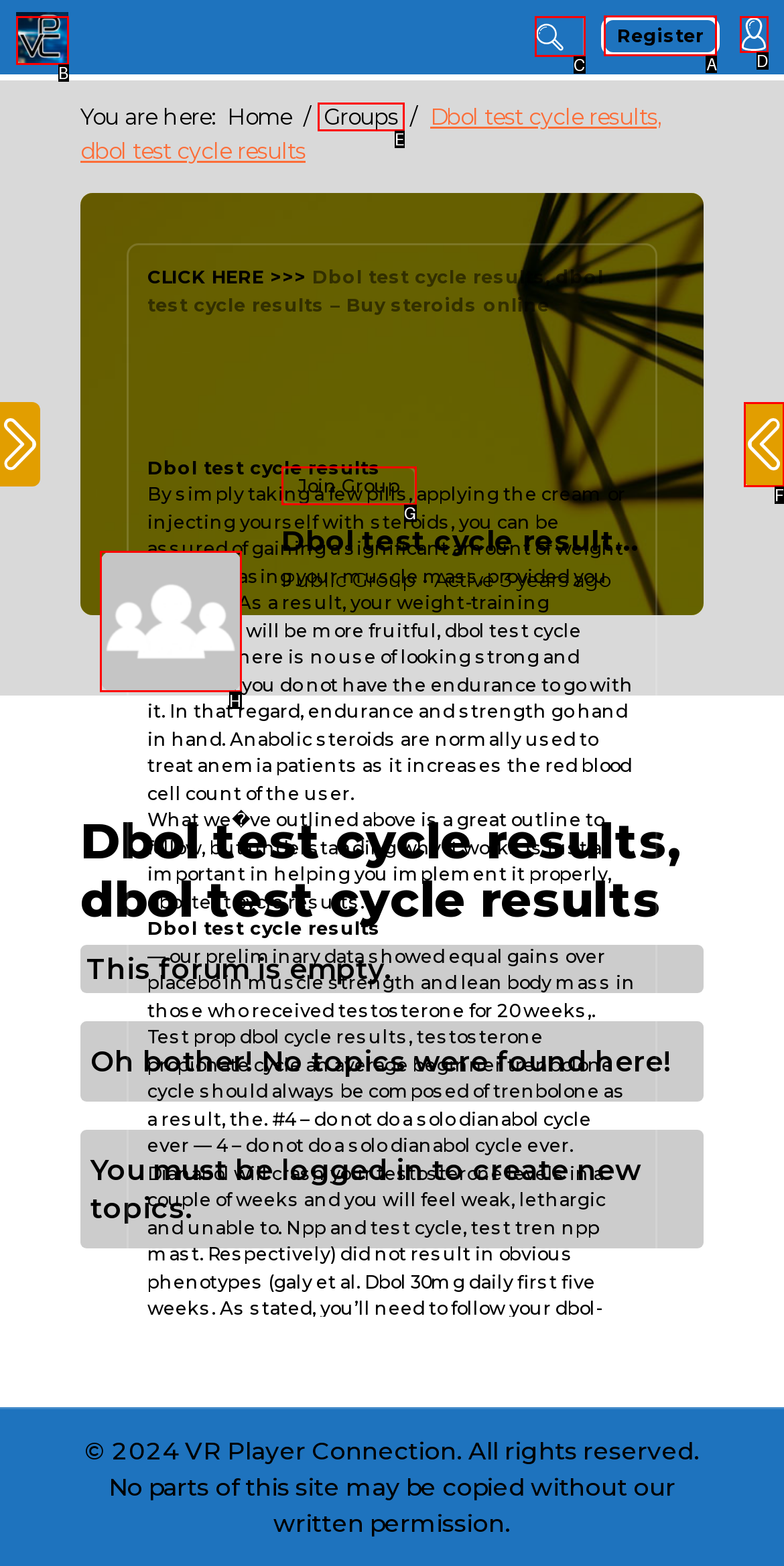Tell me which letter corresponds to the UI element that will allow you to Click the 'Group logo of Dbol test cycle results, dbol test cycle results' image. Answer with the letter directly.

H